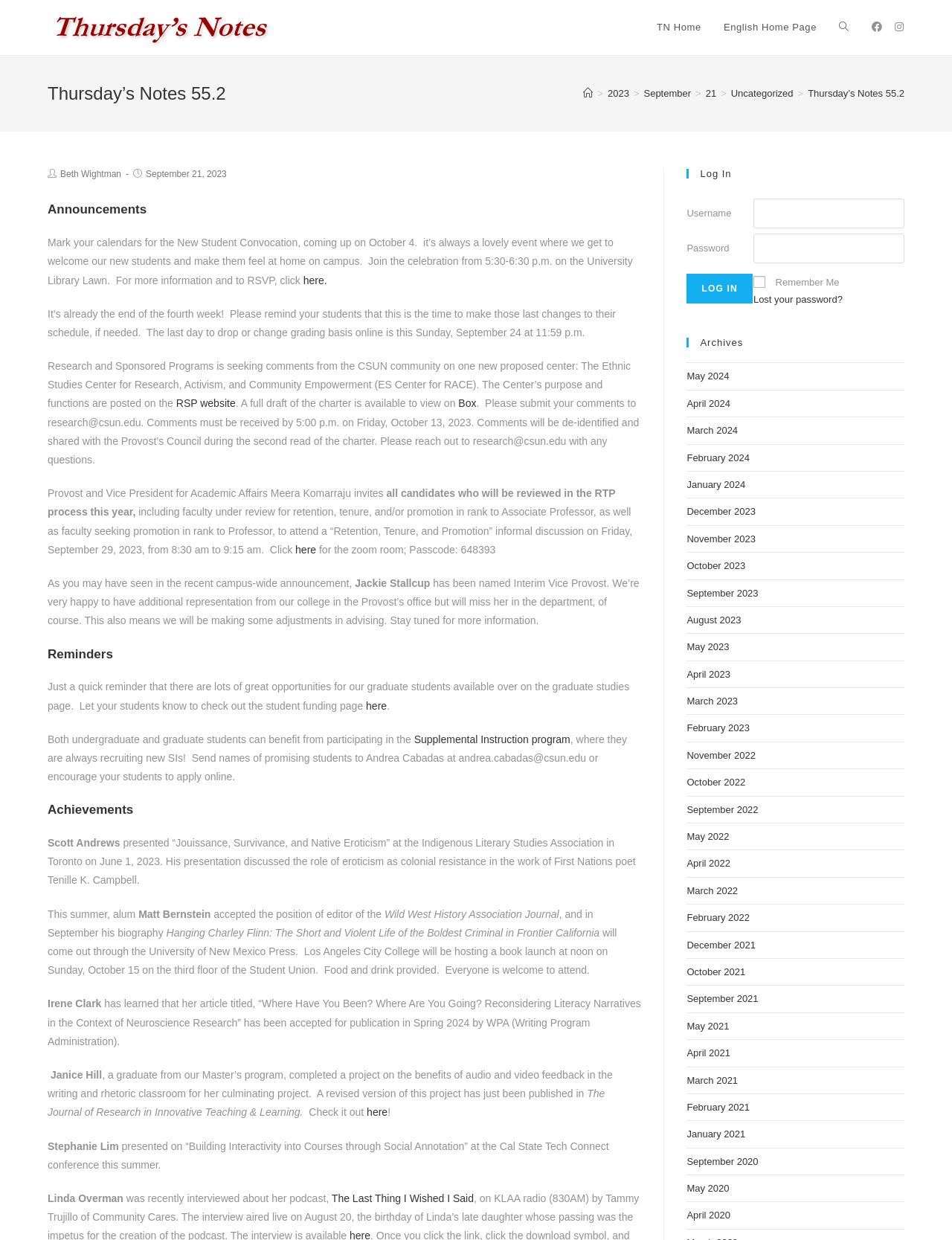Locate the bounding box coordinates of the element's region that should be clicked to carry out the following instruction: "Search the website". The coordinates need to be four float numbers between 0 and 1, i.e., [left, top, right, bottom].

[0.87, 0.0, 0.903, 0.044]